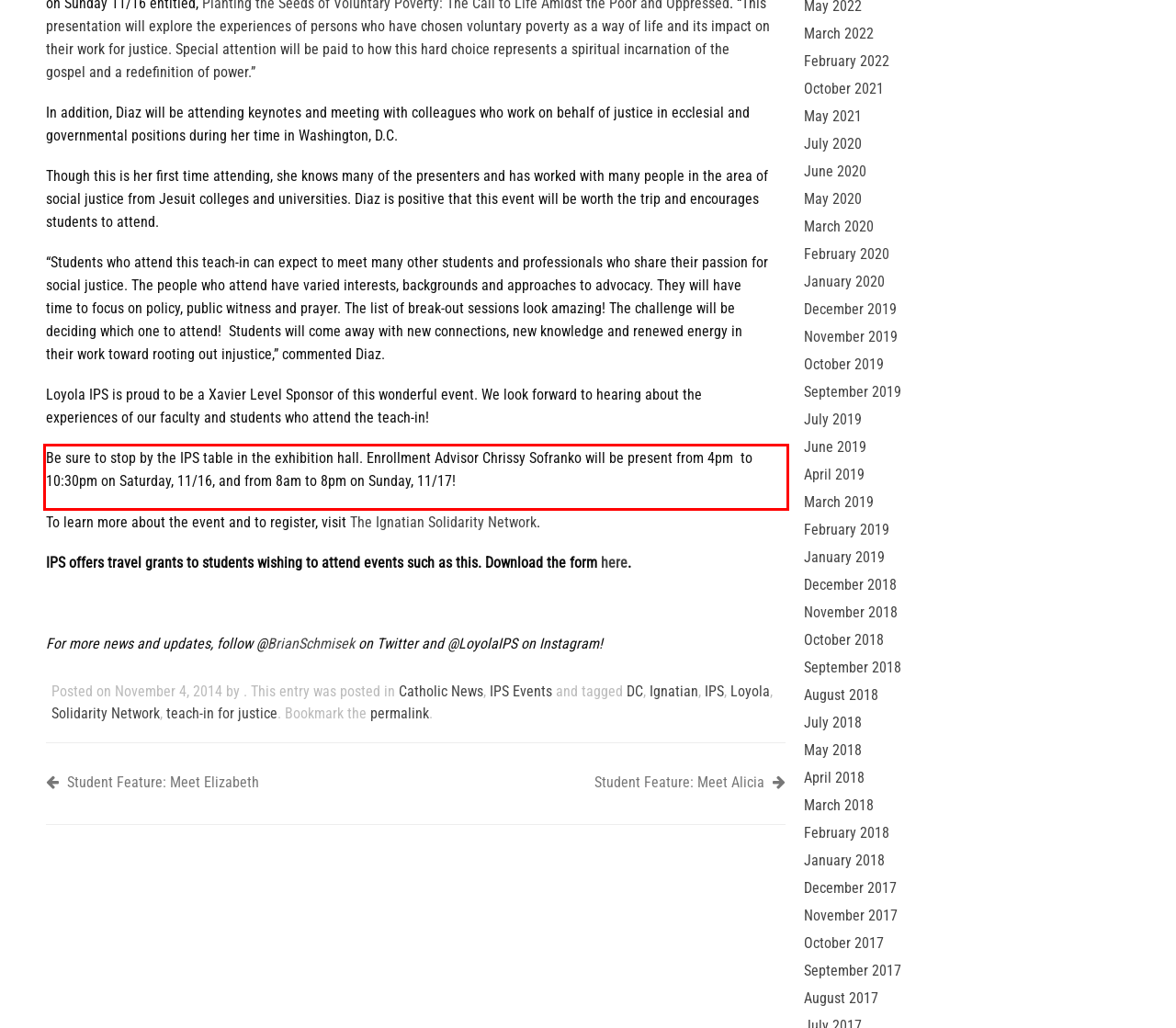Using the provided screenshot, read and generate the text content within the red-bordered area.

Be sure to stop by the IPS table in the exhibition hall. Enrollment Advisor Chrissy Sofranko will be present from 4pm to 10:30pm on Saturday, 11/16, and from 8am to 8pm on Sunday, 11/17!